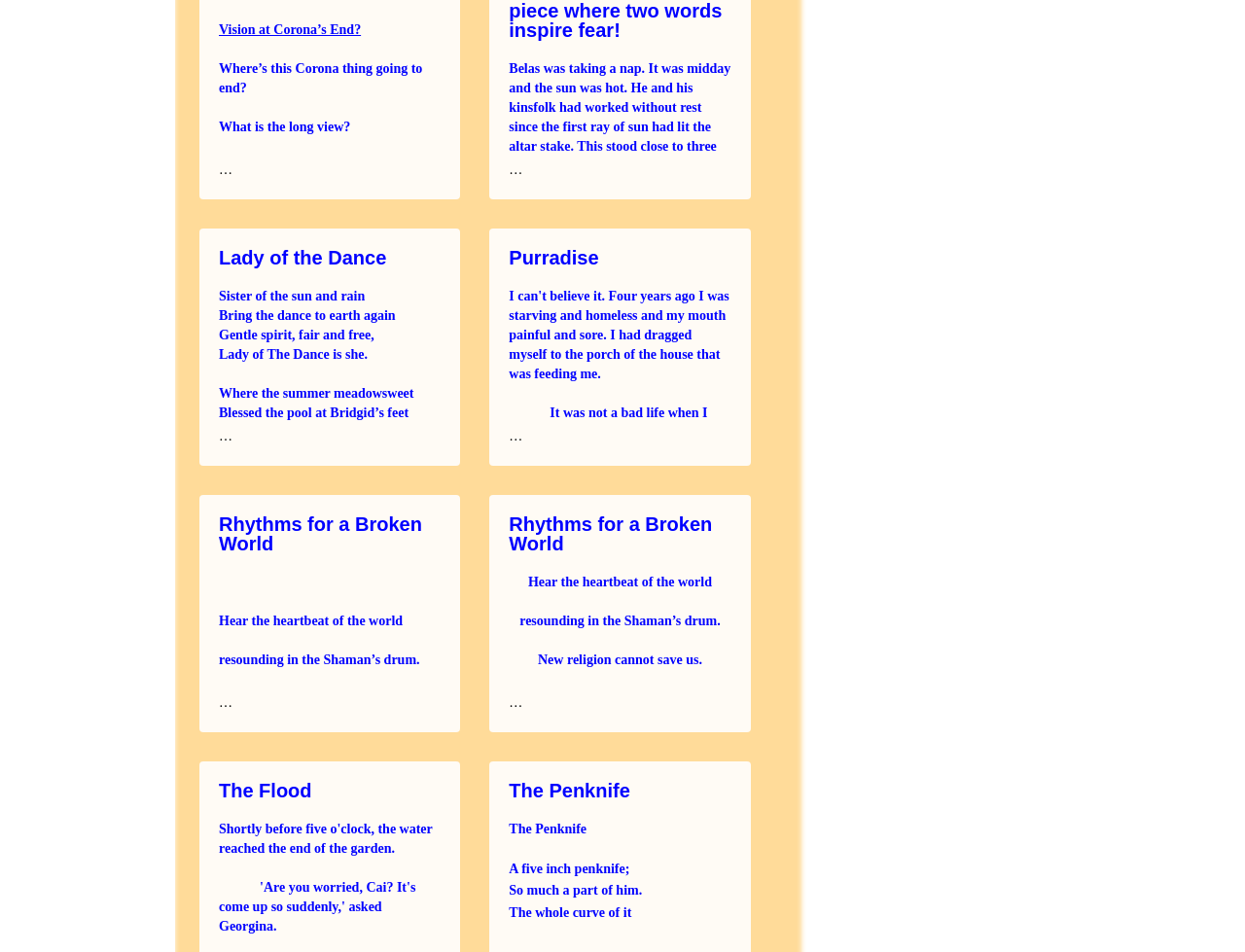Give the bounding box coordinates for the element described as: "Lady of the Dance".

[0.176, 0.259, 0.31, 0.282]